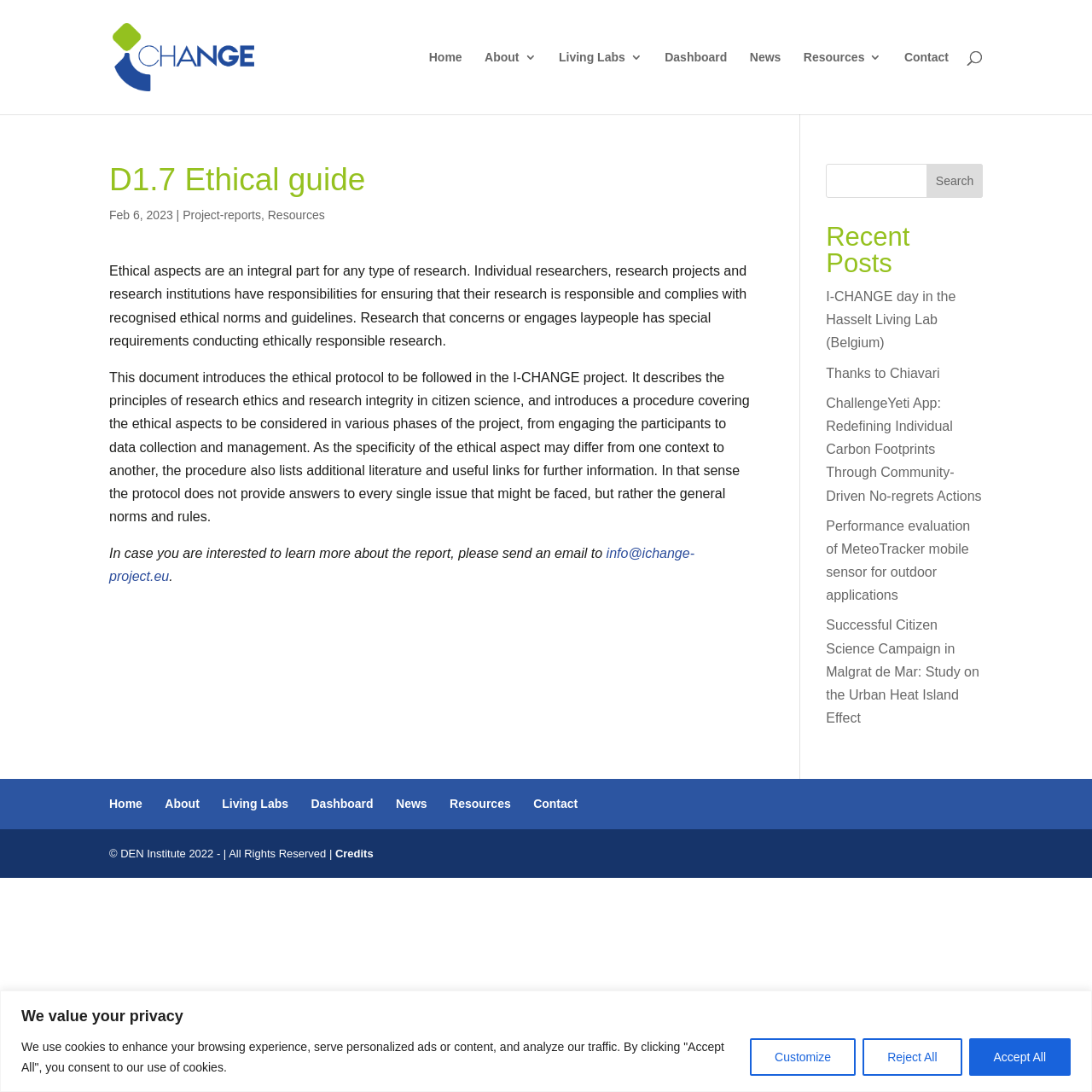Determine the coordinates of the bounding box that should be clicked to complete the instruction: "Read the recent post about I-CHANGE day in the Hasselt Living Lab". The coordinates should be represented by four float numbers between 0 and 1: [left, top, right, bottom].

[0.756, 0.265, 0.875, 0.321]